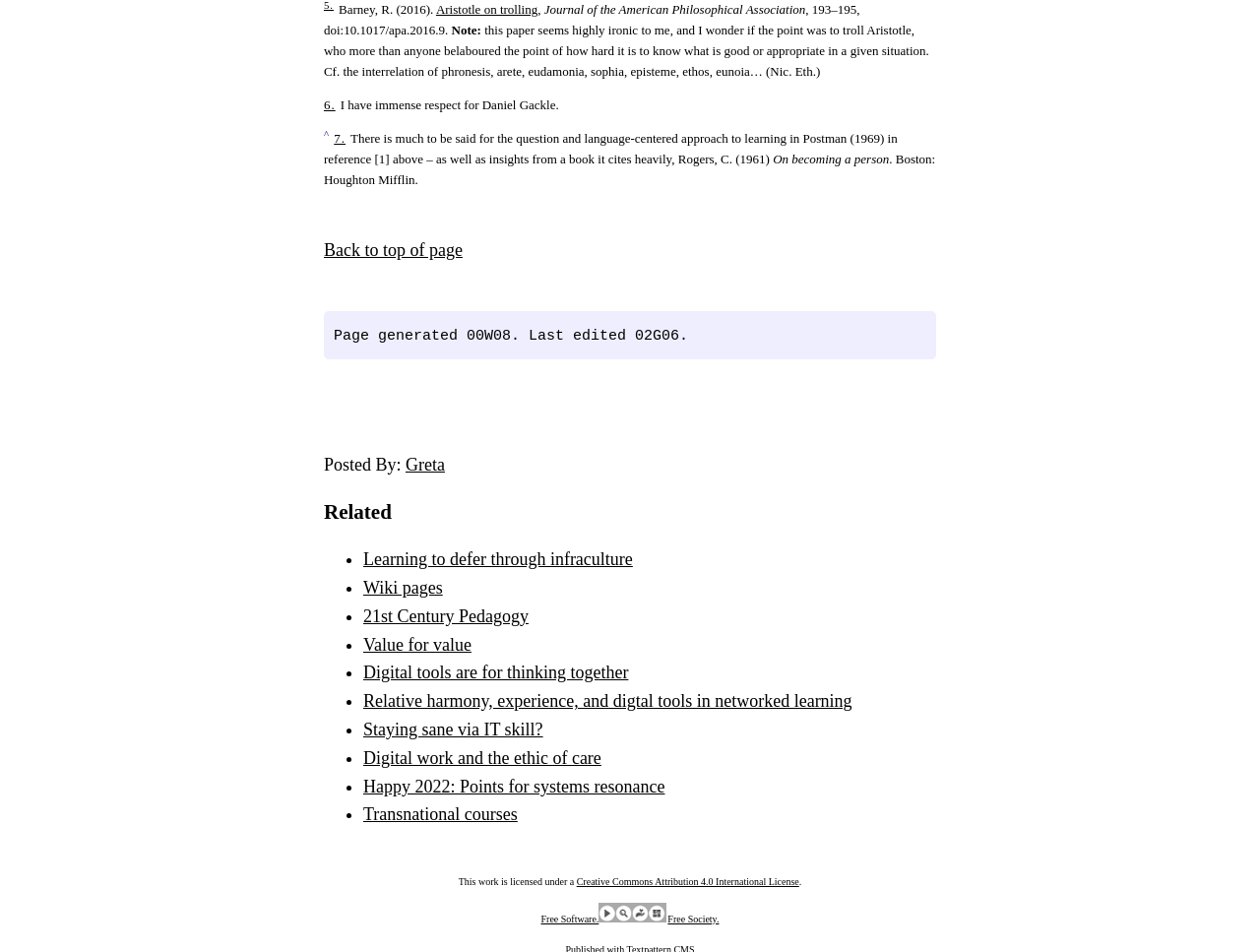What is the license under which the work is licensed?
Refer to the screenshot and answer in one word or phrase.

Creative Commons Attribution 4.0 International License